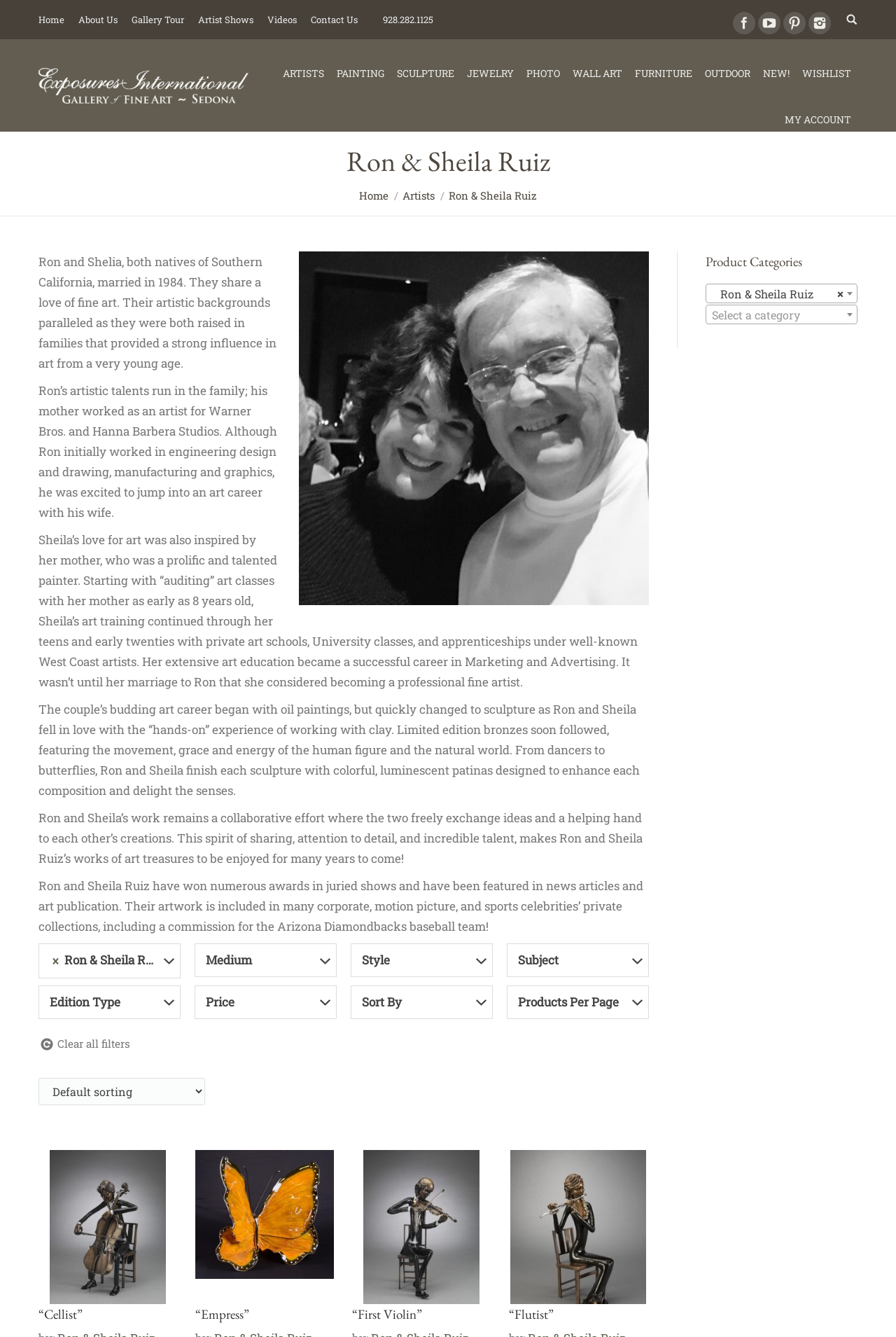Identify the bounding box coordinates for the region of the element that should be clicked to carry out the instruction: "Visit the 'Artist Shows' page". The bounding box coordinates should be four float numbers between 0 and 1, i.e., [left, top, right, bottom].

[0.221, 0.01, 0.283, 0.02]